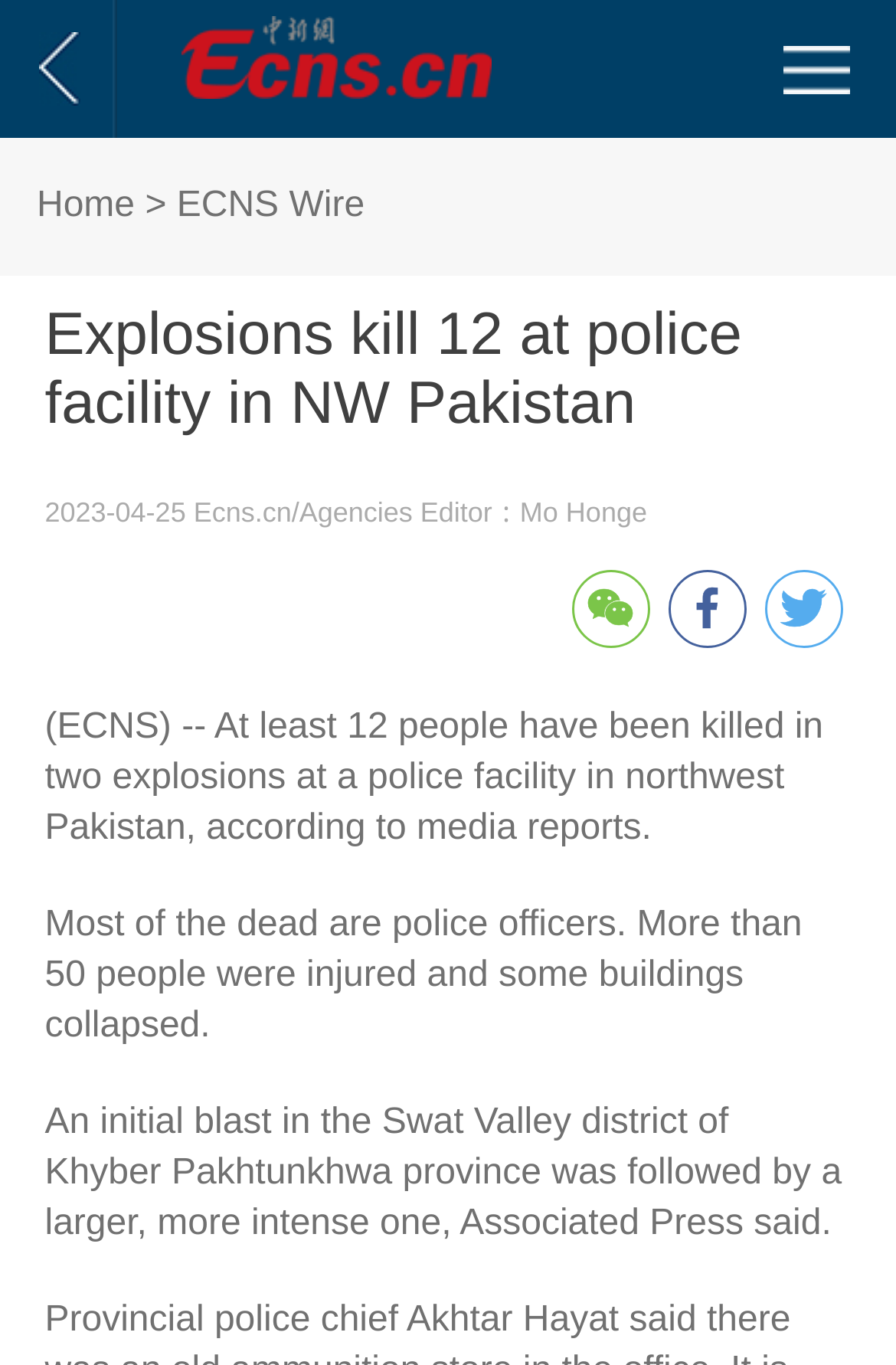Using the information from the screenshot, answer the following question thoroughly:
How many people were killed in the explosions?

The answer can be found in the first sentence of the article, which states 'At least 12 people have been killed in two explosions at a police facility in northwest Pakistan, according to media reports.'